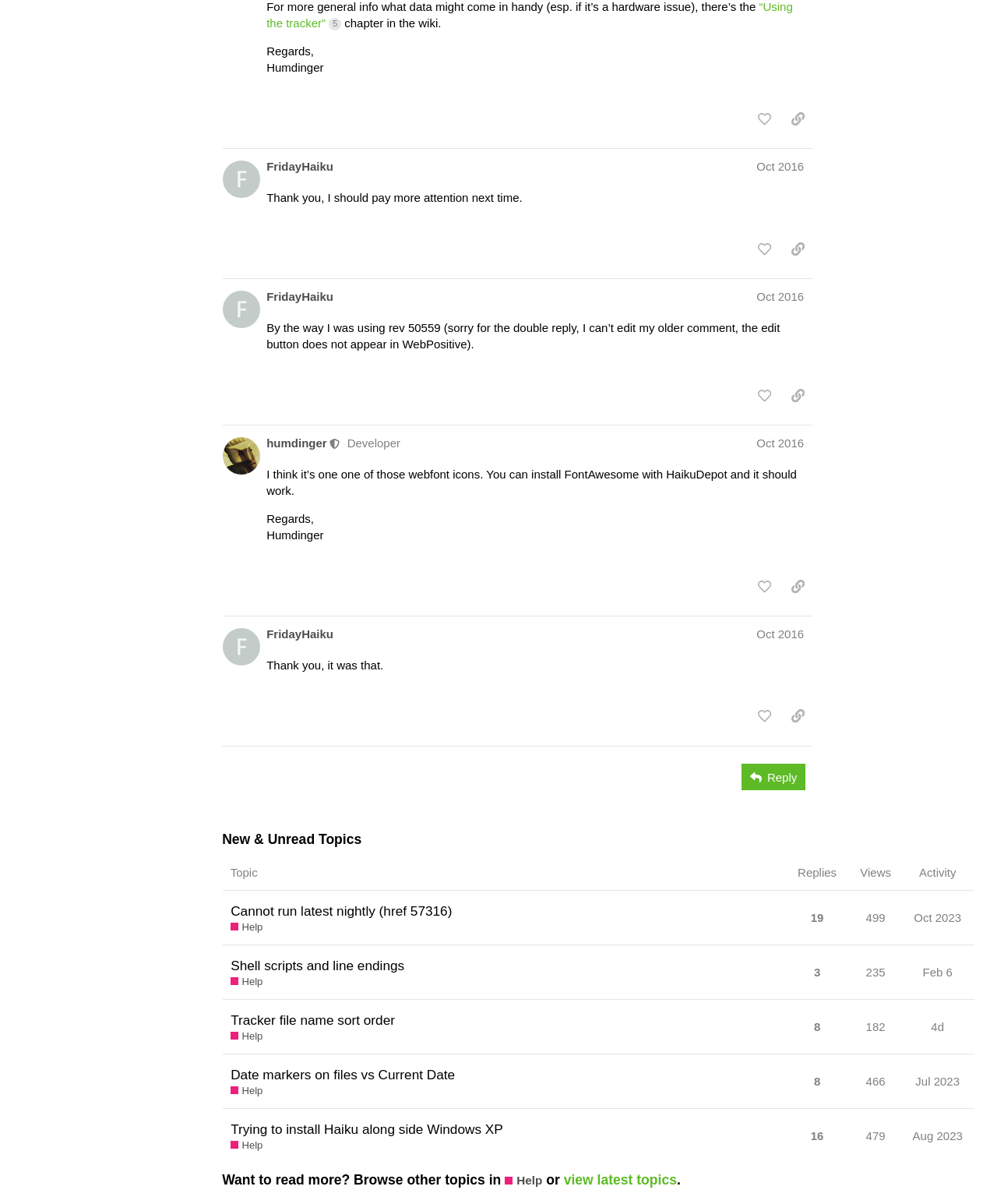Given the element description: "19", predict the bounding box coordinates of the UI element it refers to, using four float numbers between 0 and 1, i.e., [left, top, right, bottom].

[0.809, 0.748, 0.83, 0.777]